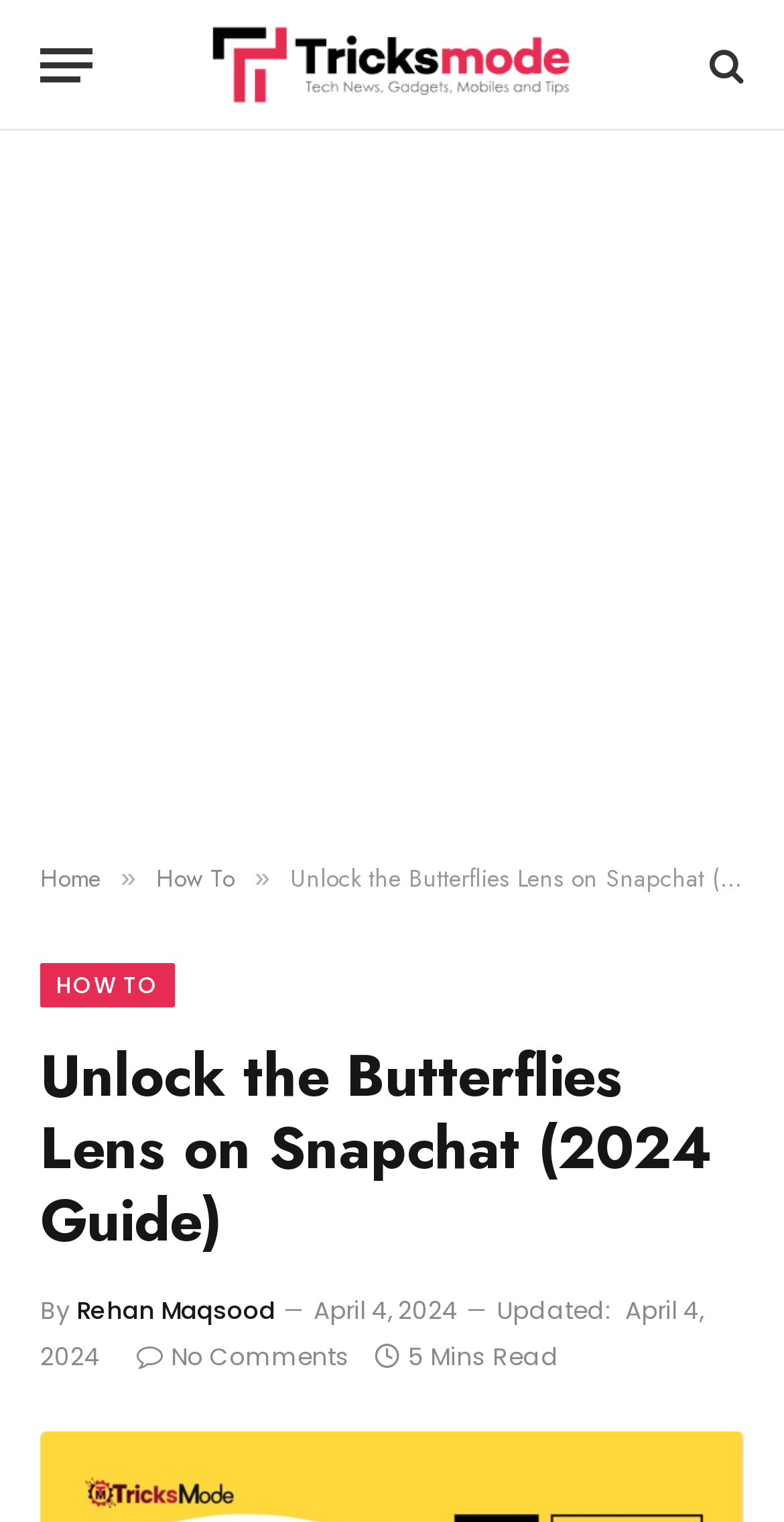Identify and provide the title of the webpage.

Unlock the Butterflies Lens on Snapchat (2024 Guide)